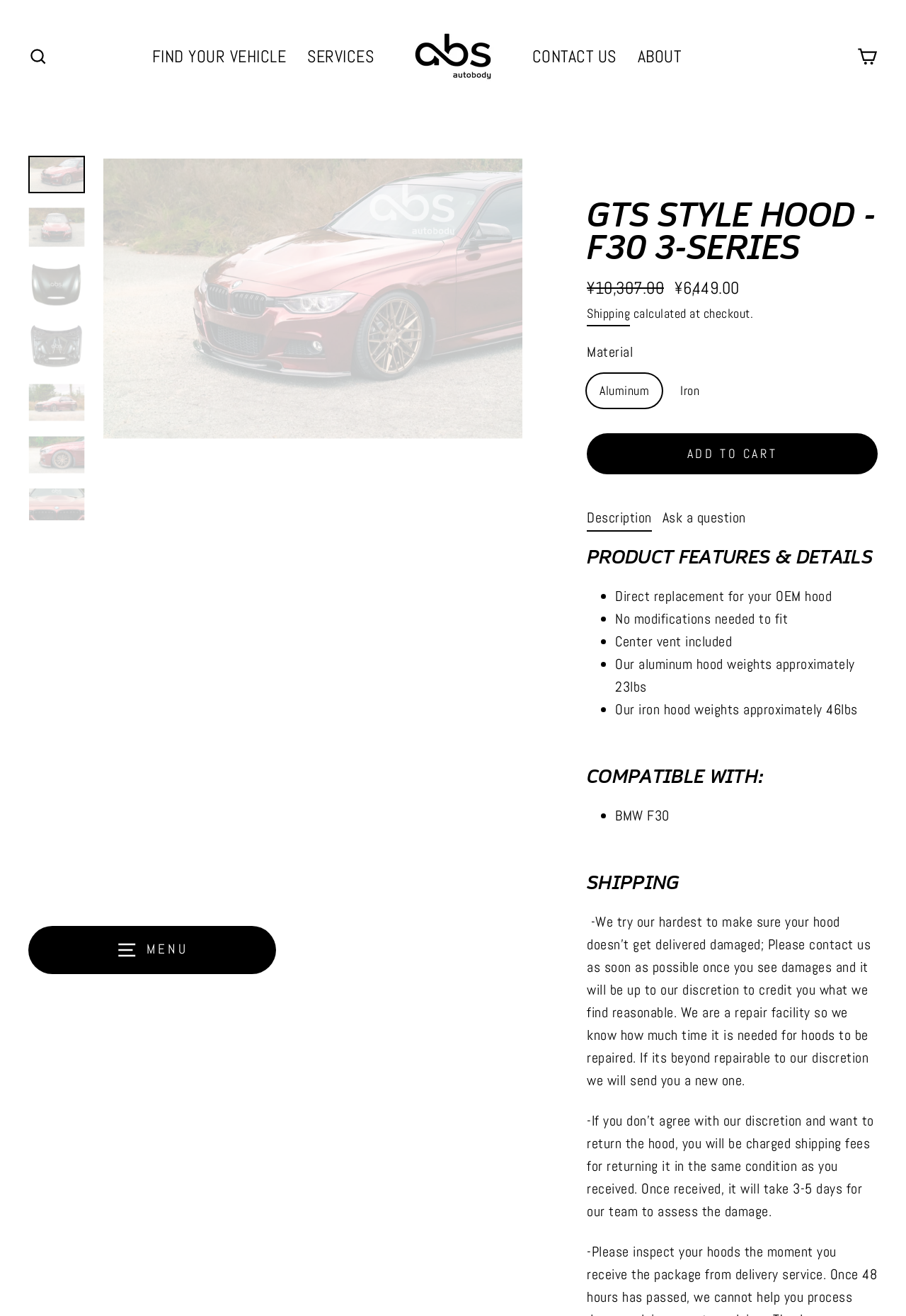Locate the bounding box coordinates of the clickable region to complete the following instruction: "View the Careers page."

None